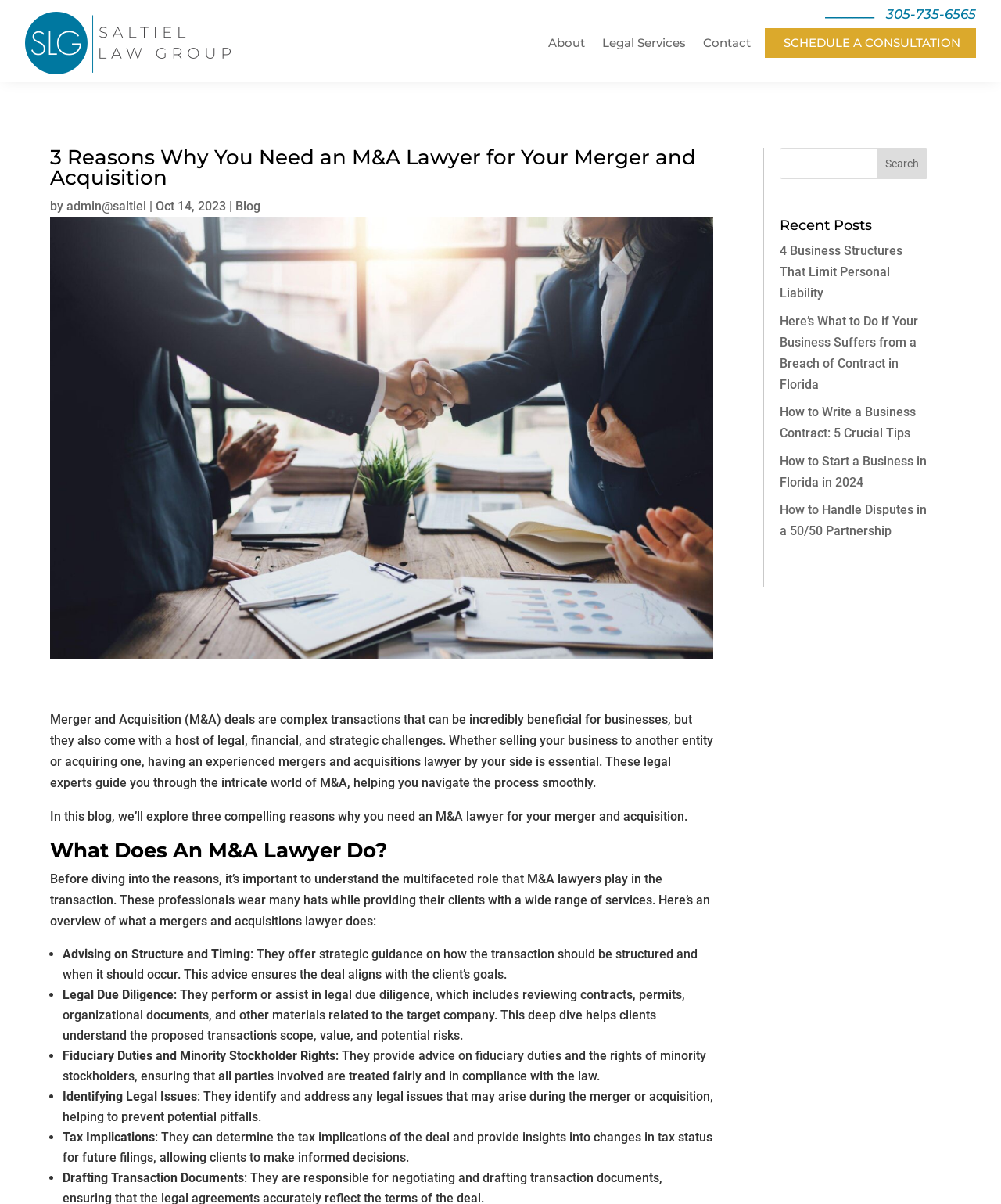Please identify the bounding box coordinates of the element on the webpage that should be clicked to follow this instruction: "Share on Facebook". The bounding box coordinates should be given as four float numbers between 0 and 1, formatted as [left, top, right, bottom].

None